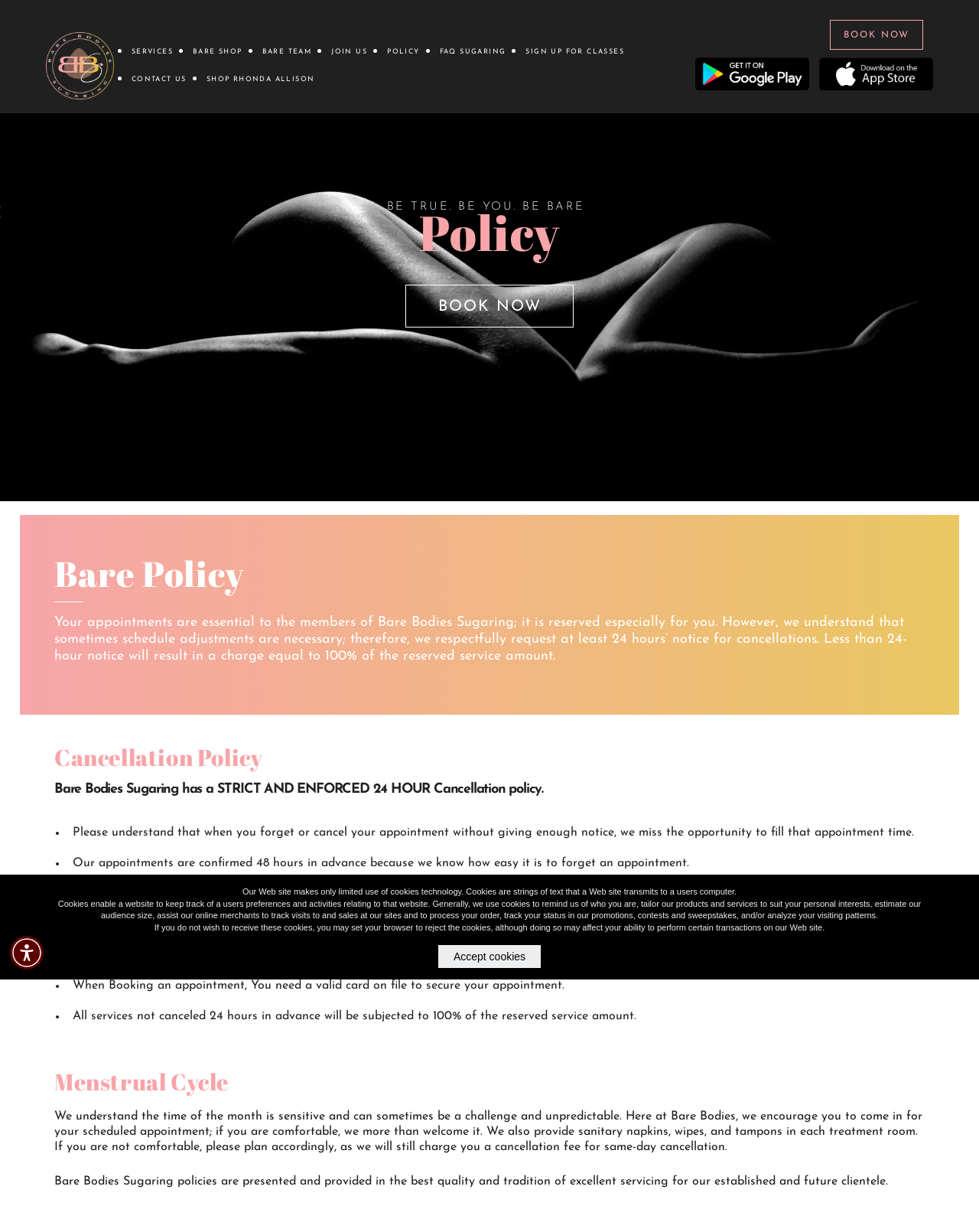Determine the bounding box of the UI component based on this description: "Sign Up for Classes". The bounding box coordinates should be four float values between 0 and 1, i.e., [left, top, right, bottom].

[0.527, 0.031, 0.648, 0.053]